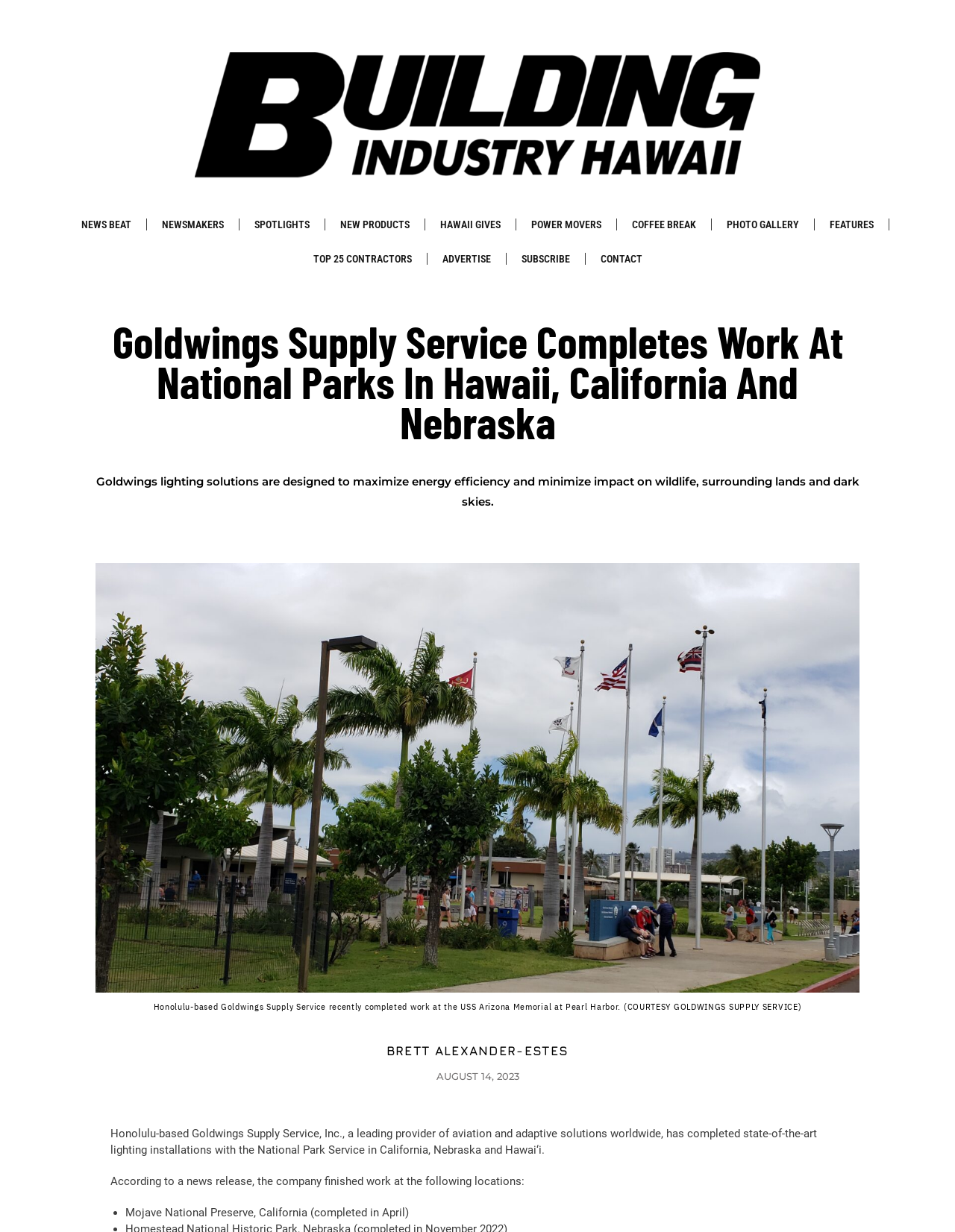Using the description: "CONTACT", identify the bounding box of the corresponding UI element in the screenshot.

[0.613, 0.196, 0.688, 0.224]